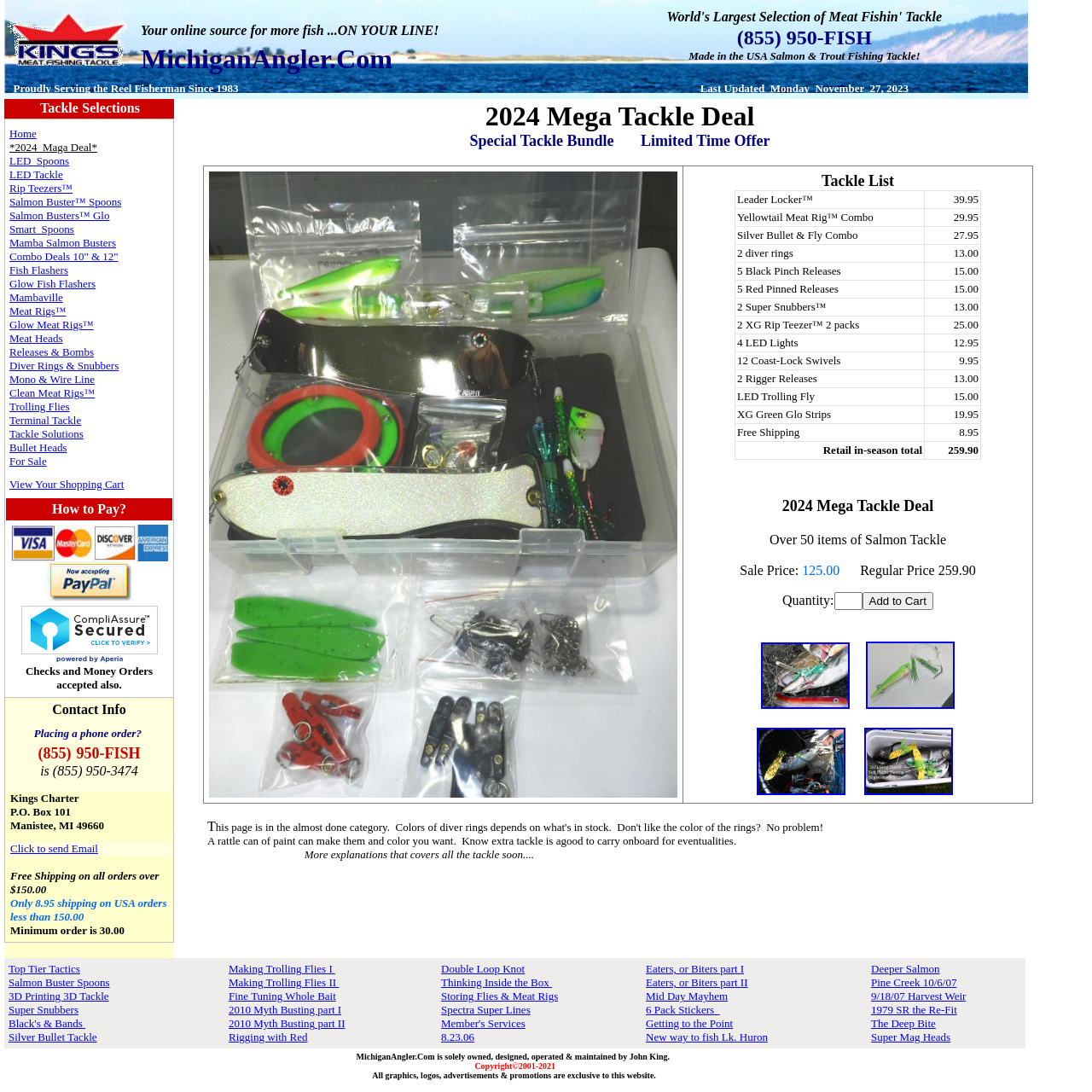What is the sale price of the 2024 Mega Tackle Deal?
Refer to the image and give a detailed response to the question.

I found the sale price of the 2024 Mega Tackle Deal in the table with the gridcell containing the text 'Tackle List'. The text states 'Sale Price: 125.00'.